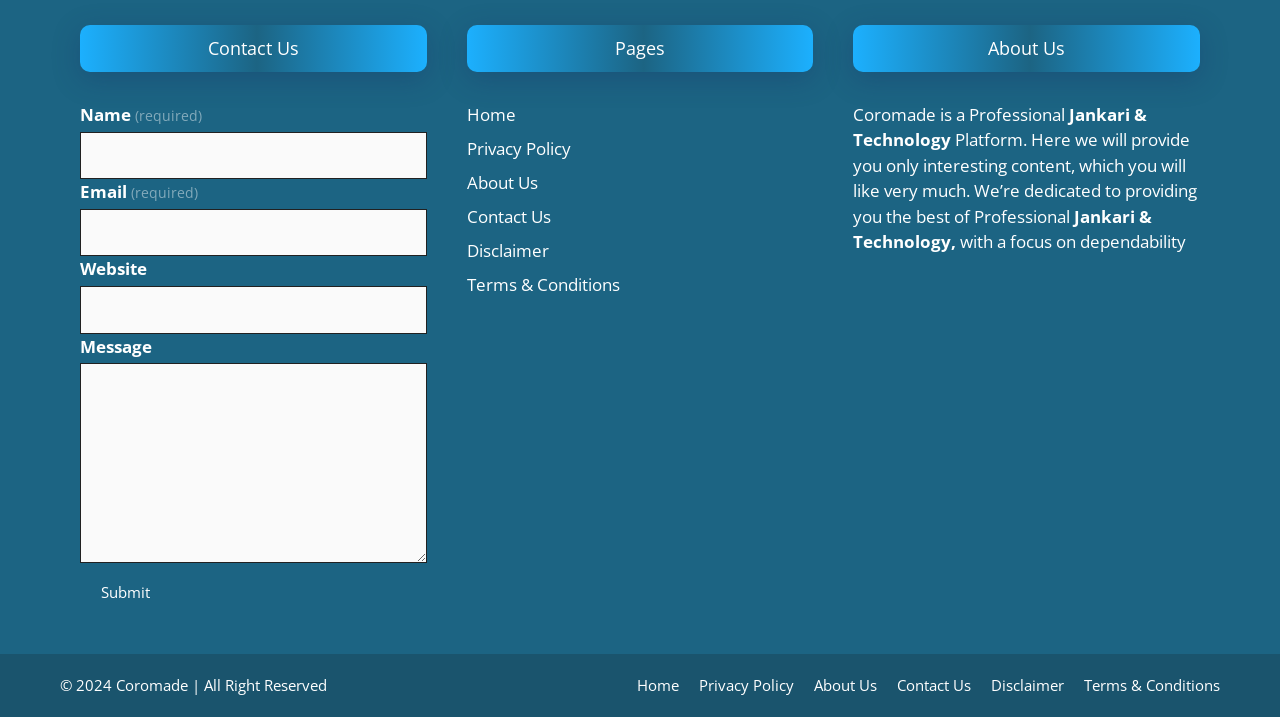What is the copyright year?
Please provide an in-depth and detailed response to the question.

The copyright year can be found at the bottom of the webpage, where it is mentioned as '© 2024 Coromade | All Right Reserved'.